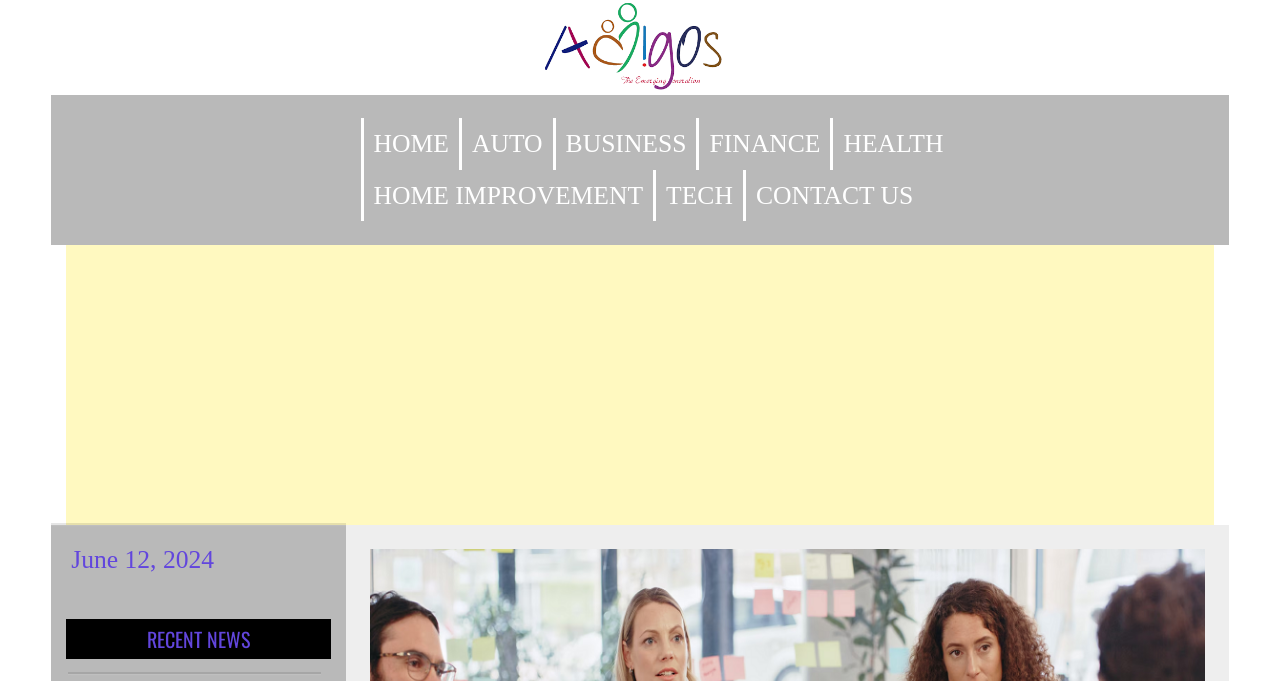Locate the bounding box coordinates of the element I should click to achieve the following instruction: "View the 'AUTO' page".

[0.361, 0.174, 0.432, 0.249]